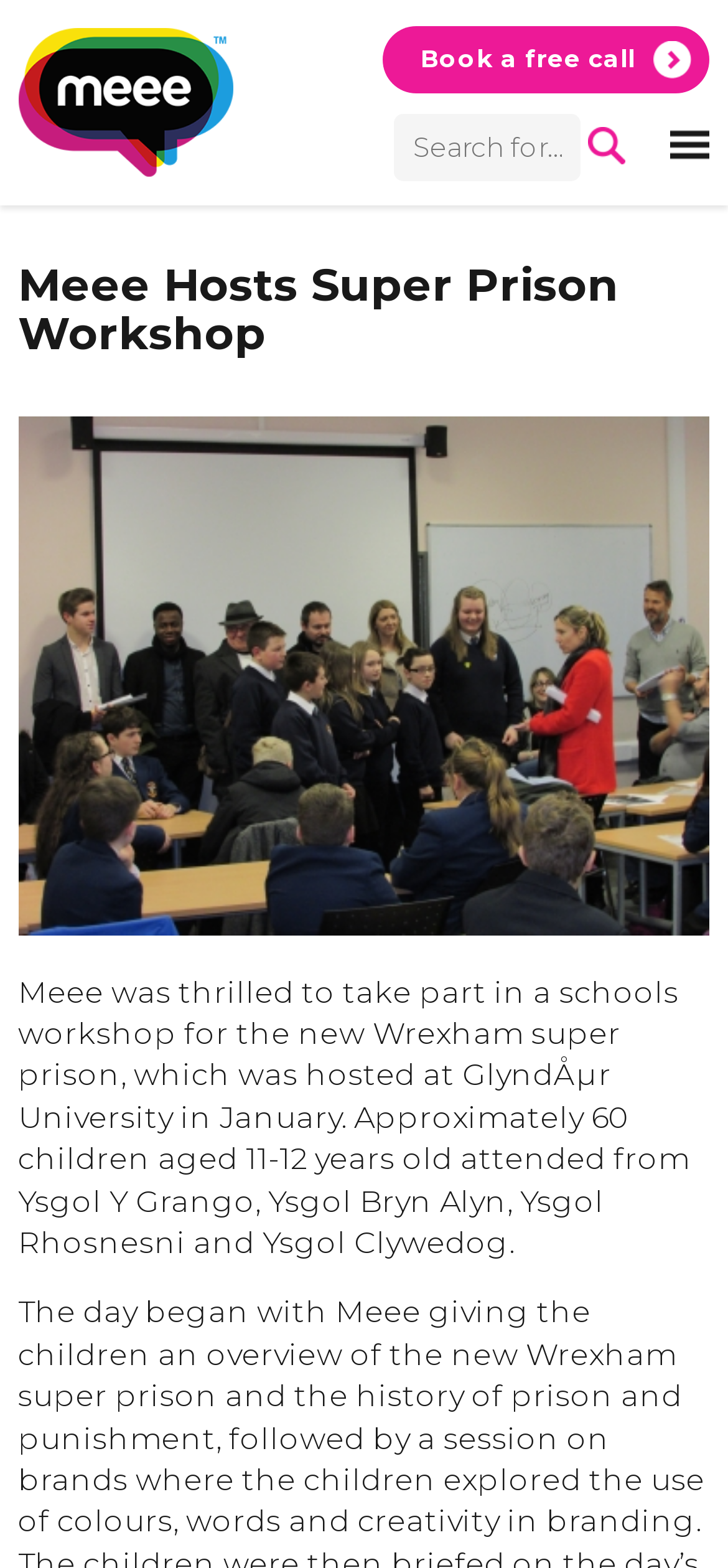Provide your answer in one word or a succinct phrase for the question: 
How many schools participated in the workshop?

4